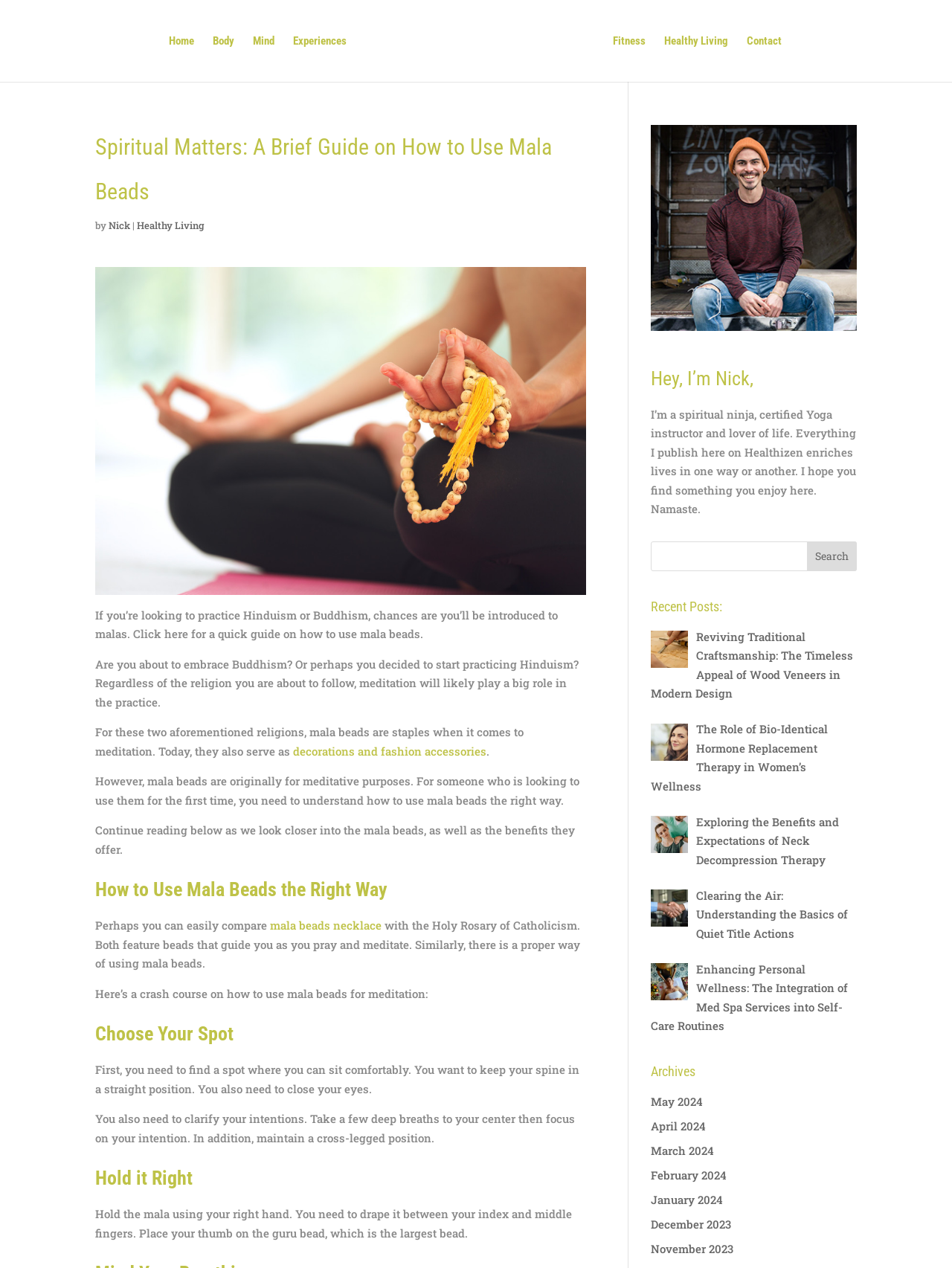Use a single word or phrase to answer the question: 
What is the author of the article?

Nick